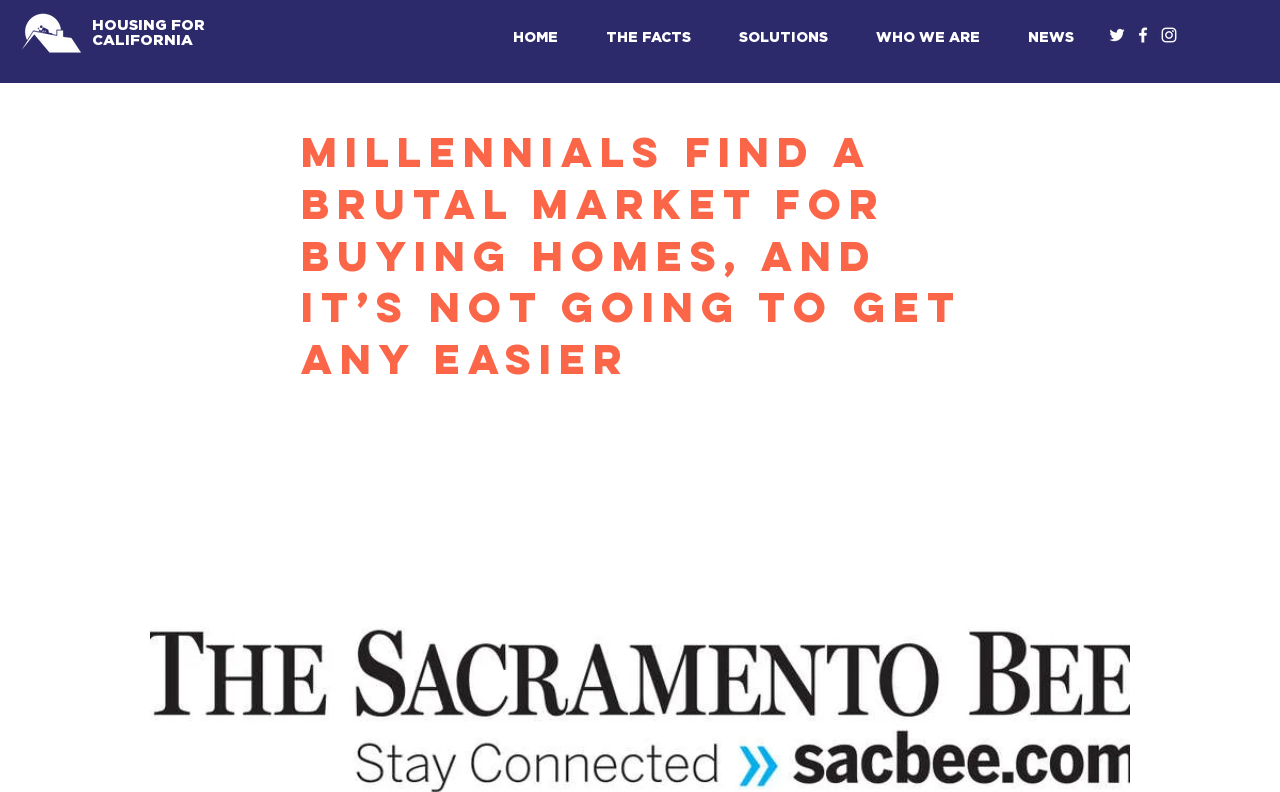Illustrate the webpage's structure and main components comprehensively.

The webpage appears to be a news article or blog post about the challenges millennials face when buying homes. At the top left corner, there is a logo image of "Housing for CA" in white. Next to the logo, there are two headings, "HOUSING FOR" and "CALIFORNIA", positioned horizontally.

Below the headings, there is a main heading that spans across the page, stating "Millennials find a brutal market for buying homes, and it’s not going to get any easier". This heading is the main title of the article.

At the top center of the page, there is a navigation bar with five links: "HOME", "THE FACTS", "SOLUTIONS", "WHO WE ARE", and "NEWS". These links are evenly spaced and take up about half of the page's width.

On the top right corner, there is a social bar with three links, likely representing social media platforms. These links are positioned closely together and take up a small portion of the page's width.

The overall layout of the page is clean, with a clear hierarchy of headings and a prominent main title. The navigation bar and social bar are neatly organized and do not clutter the page.